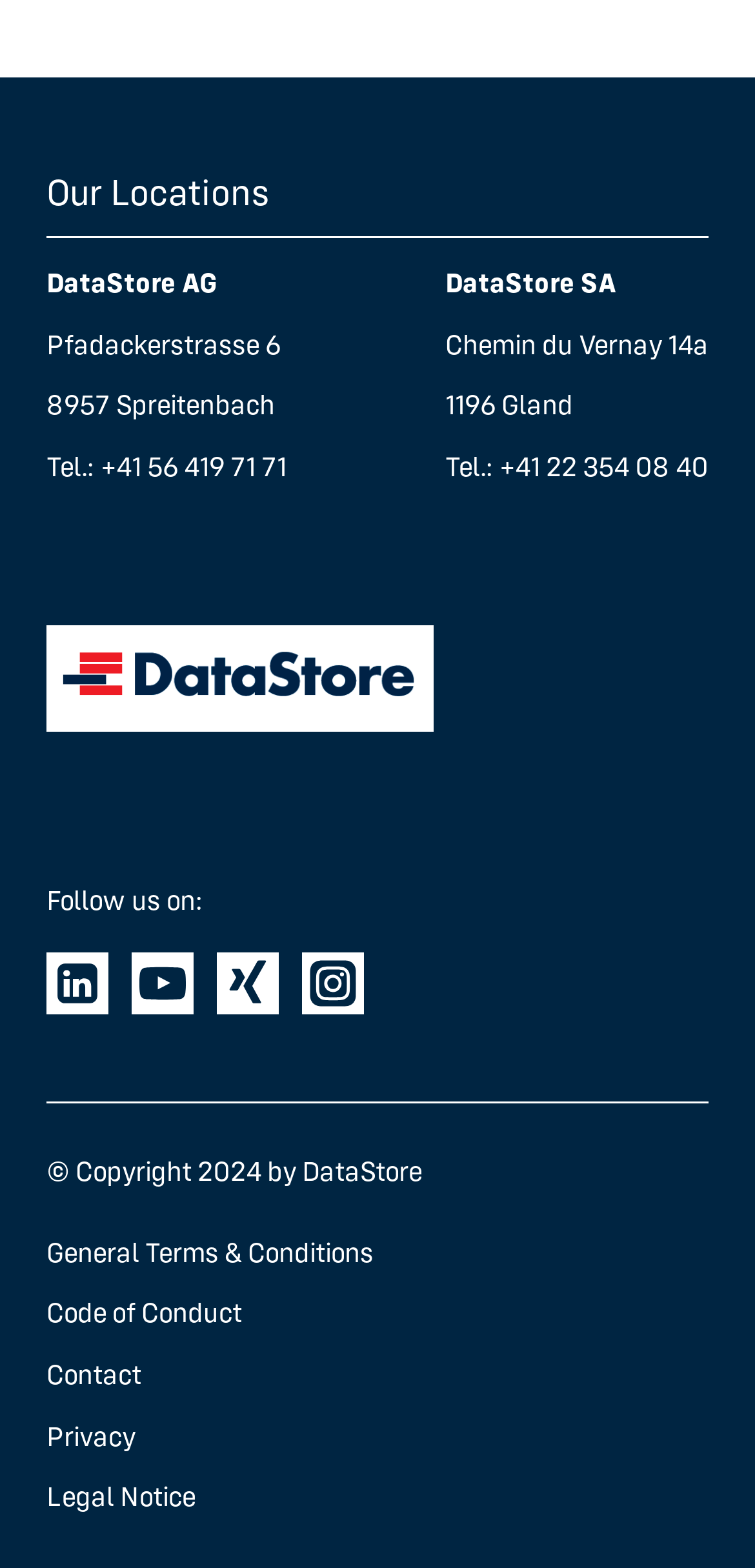Answer the question briefly using a single word or phrase: 
How many locations are listed?

2